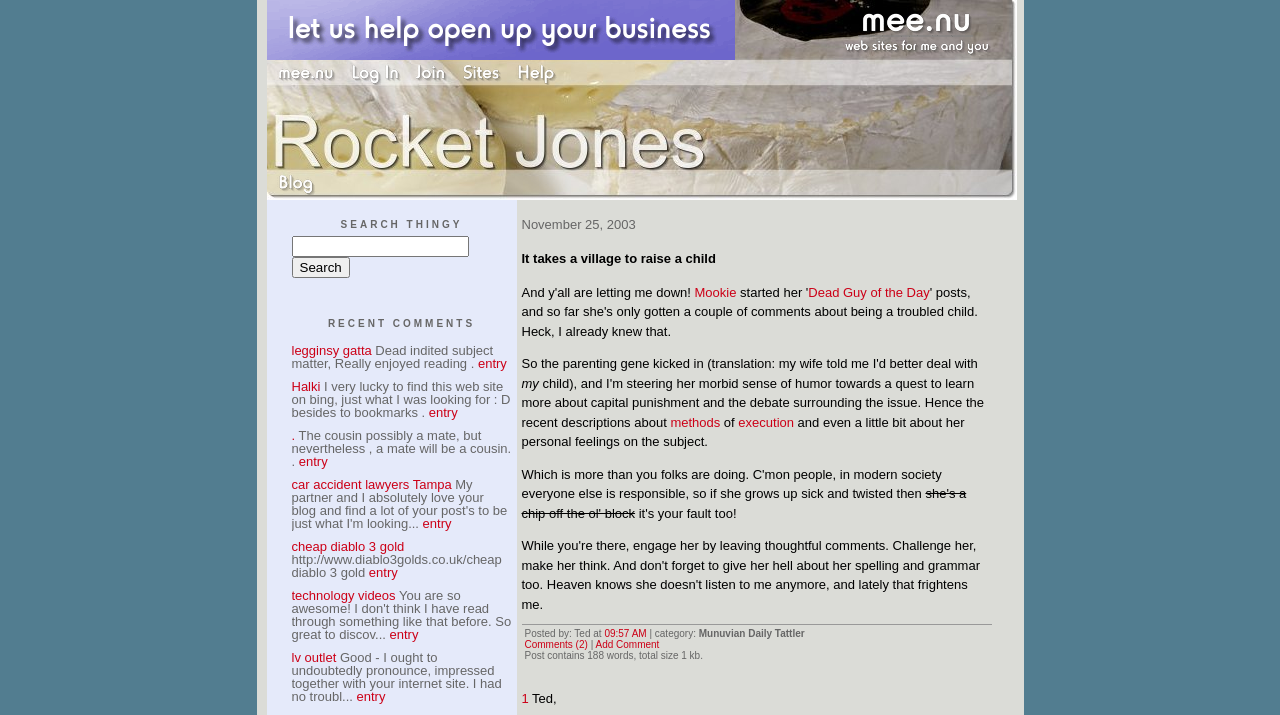Provide a comprehensive description of the webpage.

The webpage is titled "Rocket Jones" and appears to be a blog or personal website. At the top, there are several links and images, including a logo and navigation links to "mee.nu", "Log In", "Join", "Sites", and "Help". 

Below these links, there is a heading that reads "November 25, 2003", followed by a static text that says "It takes a village to raise a child". There are also links to "Mookie", "Dead Guy of the Day", and other topics.

The main content of the page appears to be a blog post, which discusses a topic related to "methods" and "execution", with a personal touch. The post is followed by information about the author, Ted, and the time it was posted, 09:57 AM. There are also links to "Comments (2)" and "Add Comment".

On the right side of the page, there are several sections, including a search box labeled "SEARCH THINGY", a list of "RECENT COMMENTS", and a section with links to various topics, including "legginsy gatta", "Halki", and "car accident lawyers Tampa". These links are accompanied by short descriptions or comments.

At the bottom of the page, there are more links to various topics, including "technology videos", "lv outlet", and "cheap diablo 3 gold".